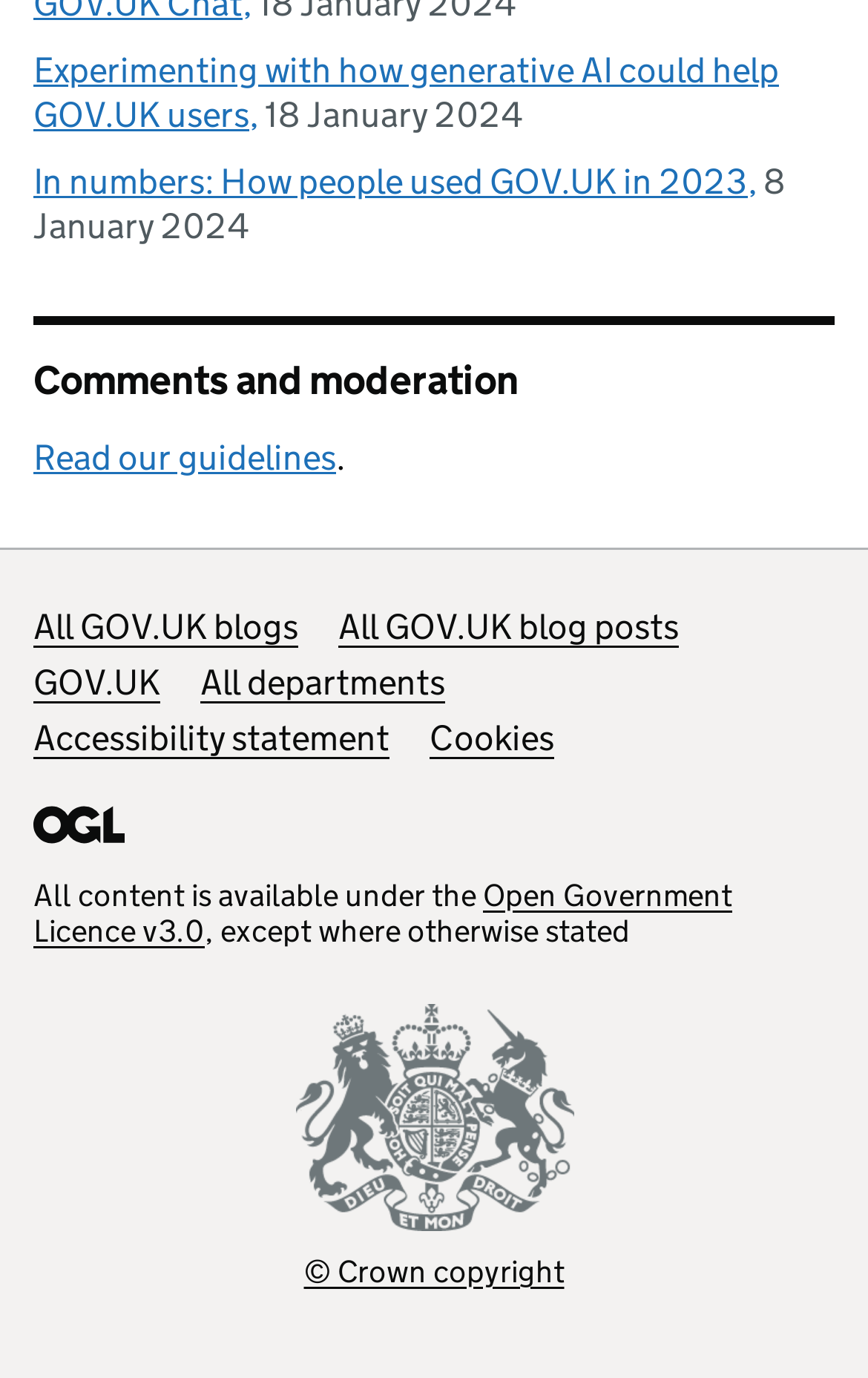Please find the bounding box coordinates of the clickable region needed to complete the following instruction: "View all GOV.UK blogs". The bounding box coordinates must consist of four float numbers between 0 and 1, i.e., [left, top, right, bottom].

[0.038, 0.439, 0.344, 0.47]